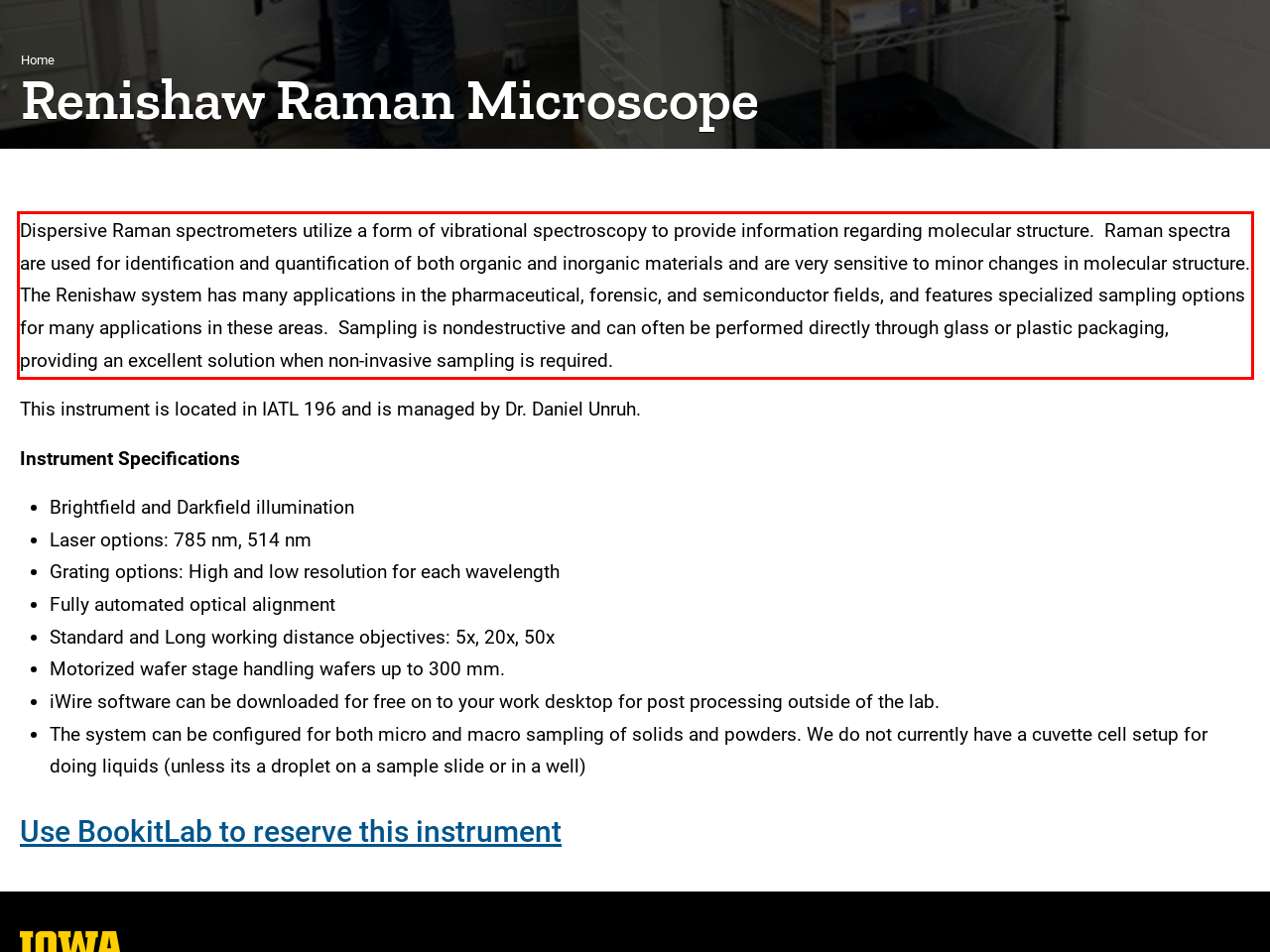Analyze the screenshot of a webpage where a red rectangle is bounding a UI element. Extract and generate the text content within this red bounding box.

Dispersive Raman spectrometers utilize a form of vibrational spectroscopy to provide information regarding molecular structure. Raman spectra are used for identification and quantification of both organic and inorganic materials and are very sensitive to minor changes in molecular structure. The Renishaw system has many applications in the pharmaceutical, forensic, and semiconductor fields, and features specialized sampling options for many applications in these areas. Sampling is nondestructive and can often be performed directly through glass or plastic packaging, providing an excellent solution when non-invasive sampling is required.